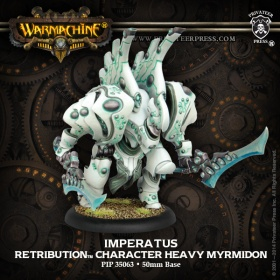Describe in detail everything you see in the image.

The image features "Imperatus," a character heavy Myrmidon from the "Warmachine" tabletop game, produced by Privateer Press. This intricately designed model showcases a striking combination of white and teal hues, accentuated by detailed armor plating and mechanical components. Imperatus stands atop a 50mm base, displaying its imposing presence with dynamically posed limbs and a large, decorative blade, symbolizing its combat prowess. The background features a rich, textured design that complements the miniatures’ elegance. The title emphasizes its role within the Retribution faction, highlighting its importance in gameplay and strategy.